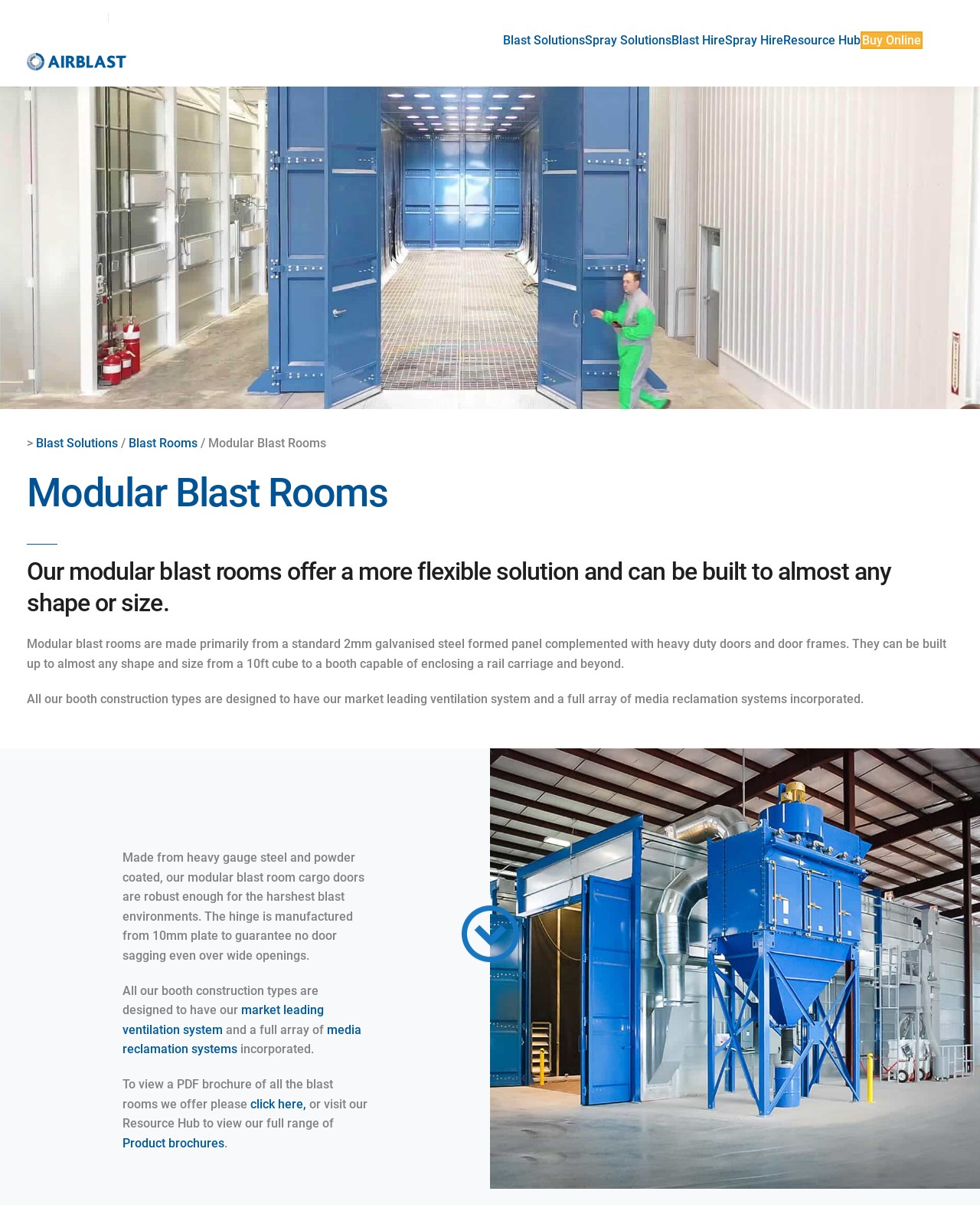Can you specify the bounding box coordinates for the region that should be clicked to fulfill this instruction: "View Product brochures".

[0.125, 0.928, 0.229, 0.94]